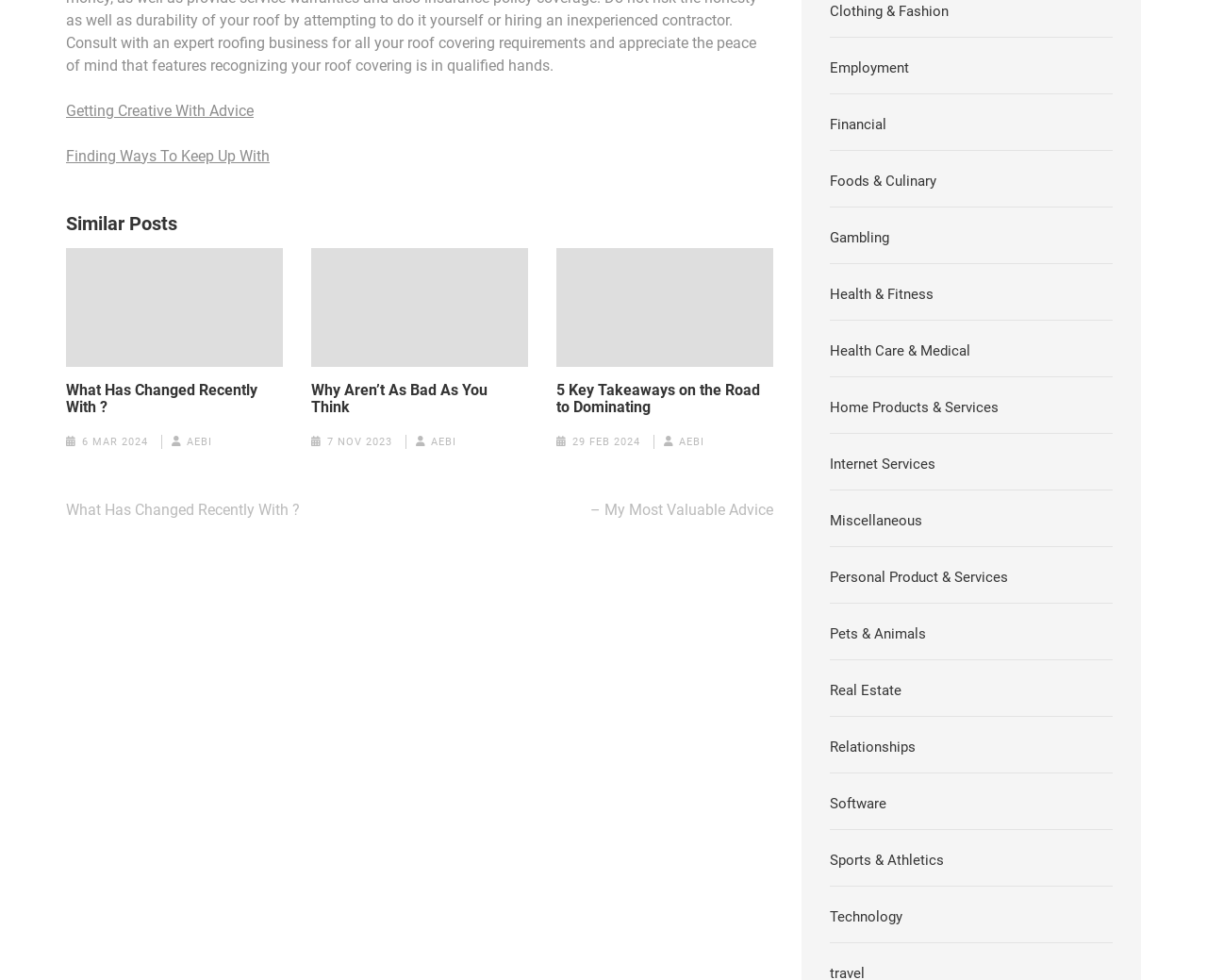Identify the bounding box for the UI element specified in this description: "6 Mar 2024". The coordinates must be four float numbers between 0 and 1, formatted as [left, top, right, bottom].

[0.068, 0.444, 0.122, 0.457]